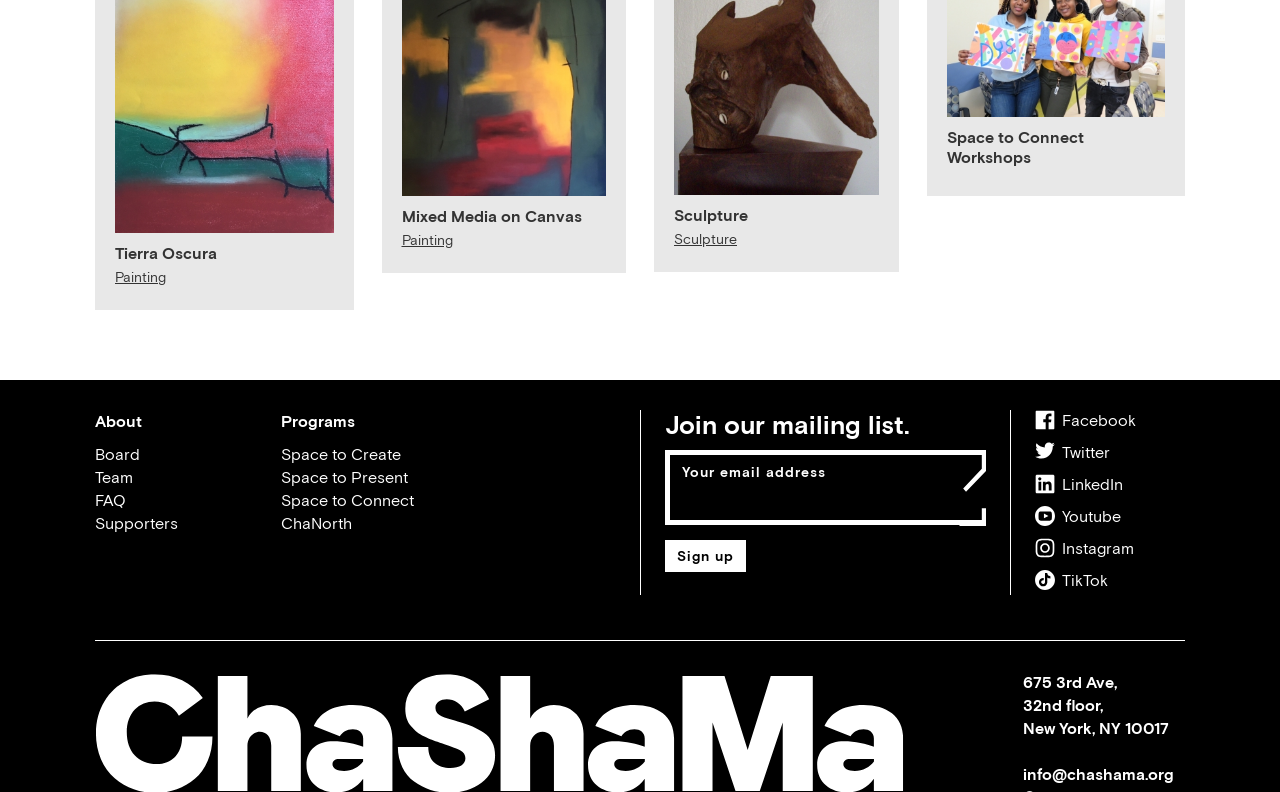Identify the bounding box coordinates of the section to be clicked to complete the task described by the following instruction: "Share with Friends". The coordinates should be four float numbers between 0 and 1, formatted as [left, top, right, bottom].

None